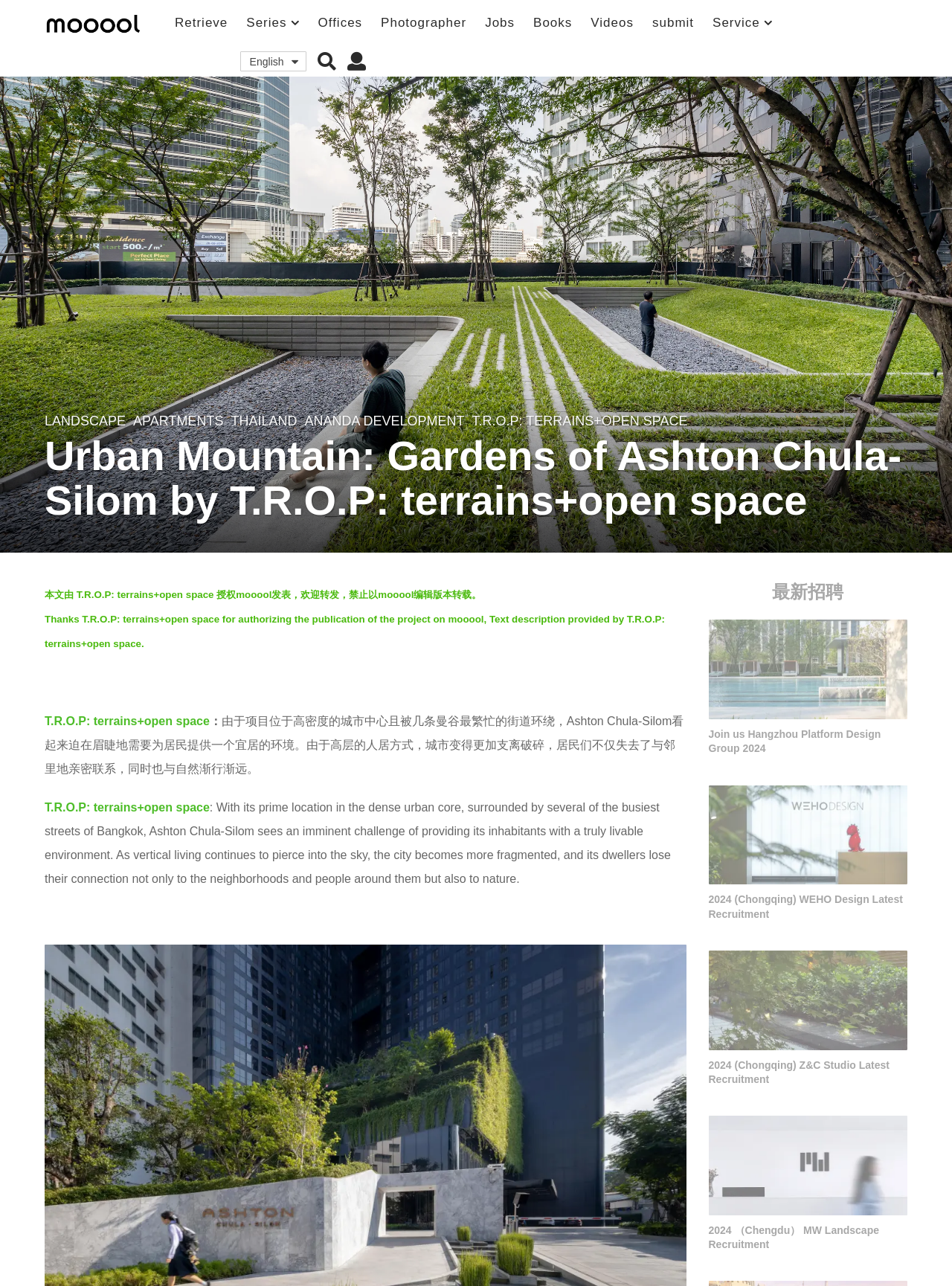Based on the image, please respond to the question with as much detail as possible:
What is the latest recruitment?

The latest recruitment can be found in the article element, which lists several recruitment opportunities, including '2024 (Chongqing) WEHO Design Latest Recruitment'.